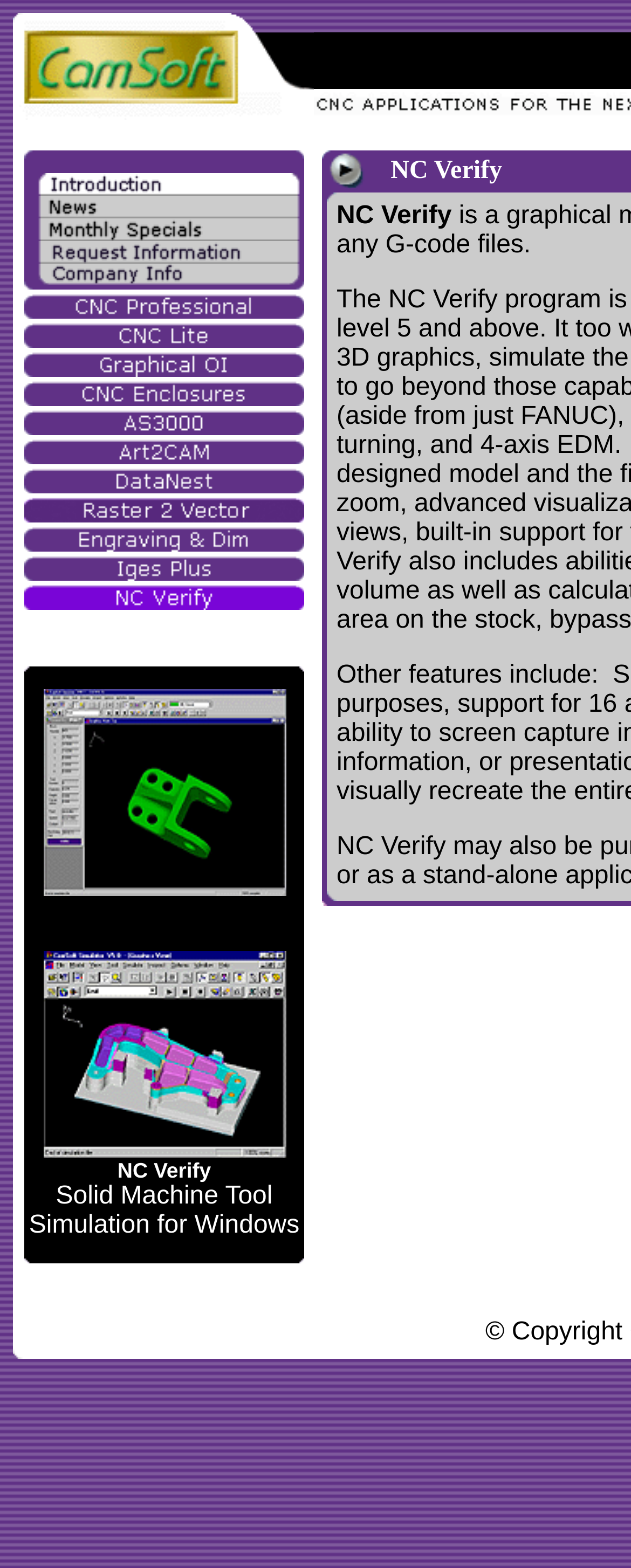Produce an extensive caption that describes everything on the webpage.

The webpage is titled "NC Verify" and has a complex layout with multiple sections and elements. At the top, there is a header section with a logo image on the left and a smaller image on the right. Below the header, there are three columns of content.

The left column contains a table with multiple rows, each featuring a link with an accompanying image. The links are labeled "Introduction", "News", "Monthly Specials", "Request Information", "Company Info", and several others related to CNC software and tools.

The middle column is the widest and contains a large block of text describing "NC Verify" and its features, including "Solid Machine Tool Simulation for Windows". There are also several images and links scattered throughout this section.

The right column is narrow and contains a few small images and a table with a single row and two columns. The table cells contain images labeled "blank.gif" and "black_header_top.GIF", which suggests they may be spacer or decorative images.

Throughout the page, there are numerous images, many of which are small and appear to be icons or decorative elements. The overall design is dense and packed with content, with many elements competing for attention.